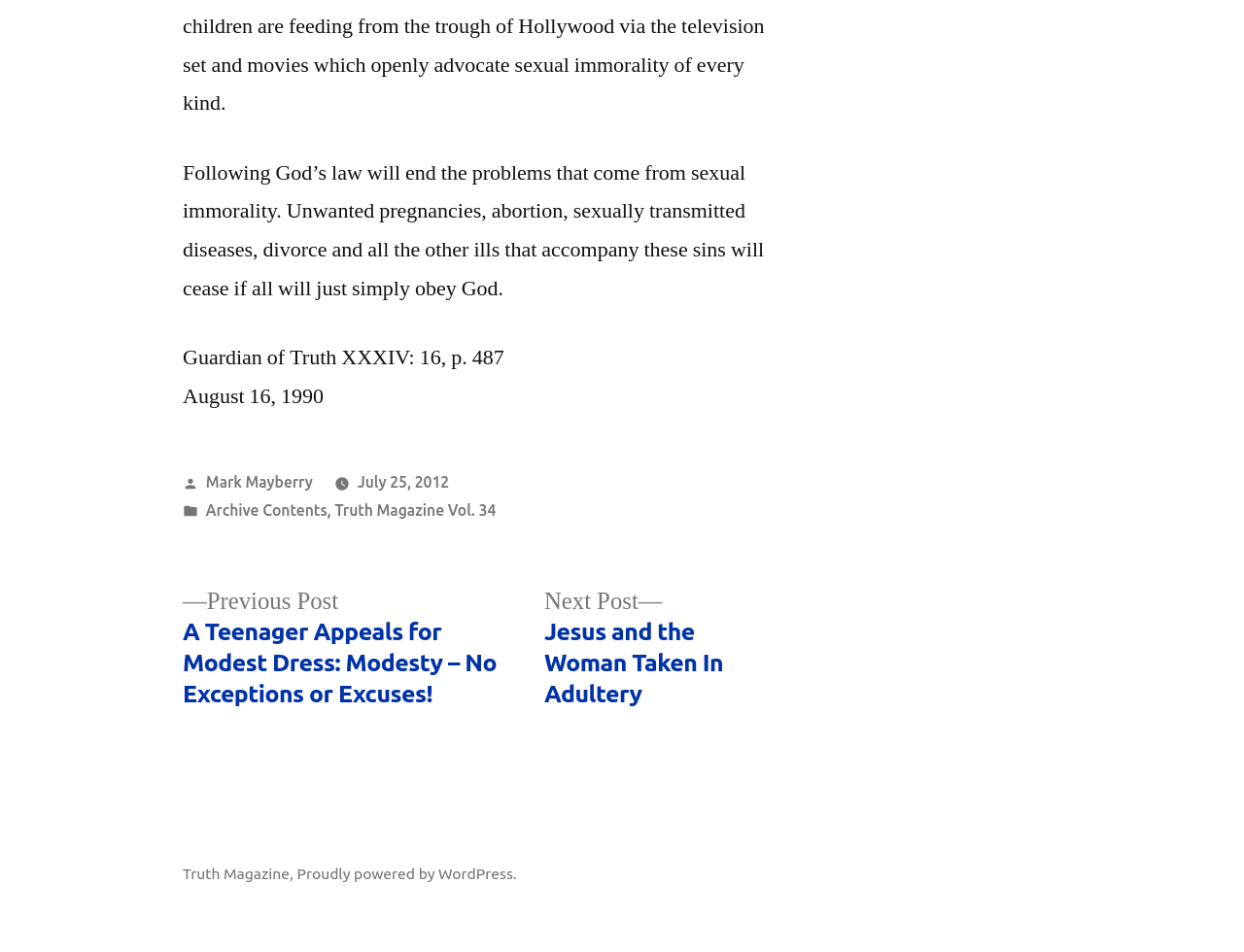Please find the bounding box coordinates of the element that needs to be clicked to perform the following instruction: "search for something". The bounding box coordinates should be four float numbers between 0 and 1, represented as [left, top, right, bottom].

None